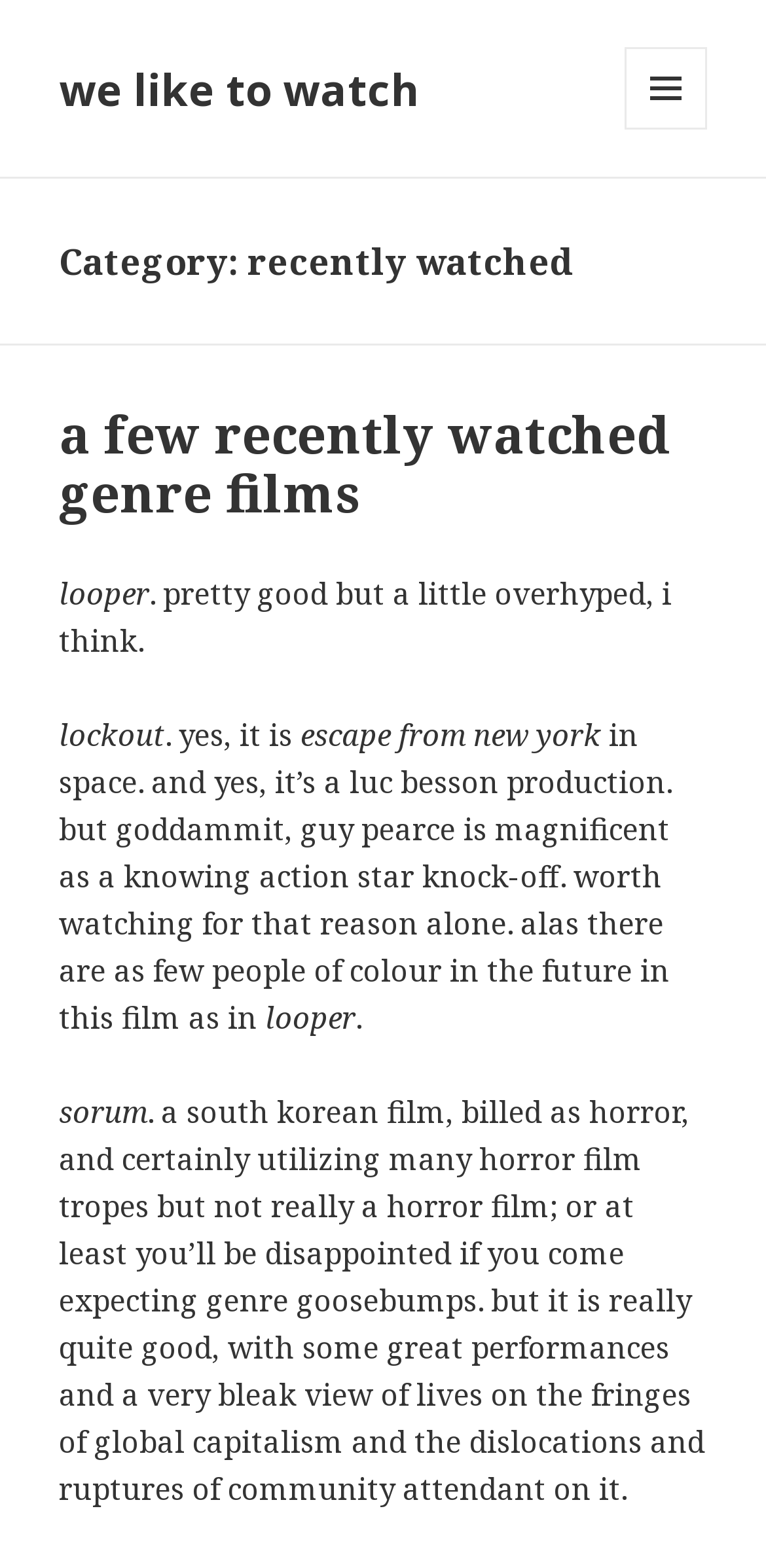Bounding box coordinates are specified in the format (top-left x, top-left y, bottom-right x, bottom-right y). All values are floating point numbers bounded between 0 and 1. Please provide the bounding box coordinate of the region this sentence describes: Menu and widgets

[0.815, 0.03, 0.923, 0.083]